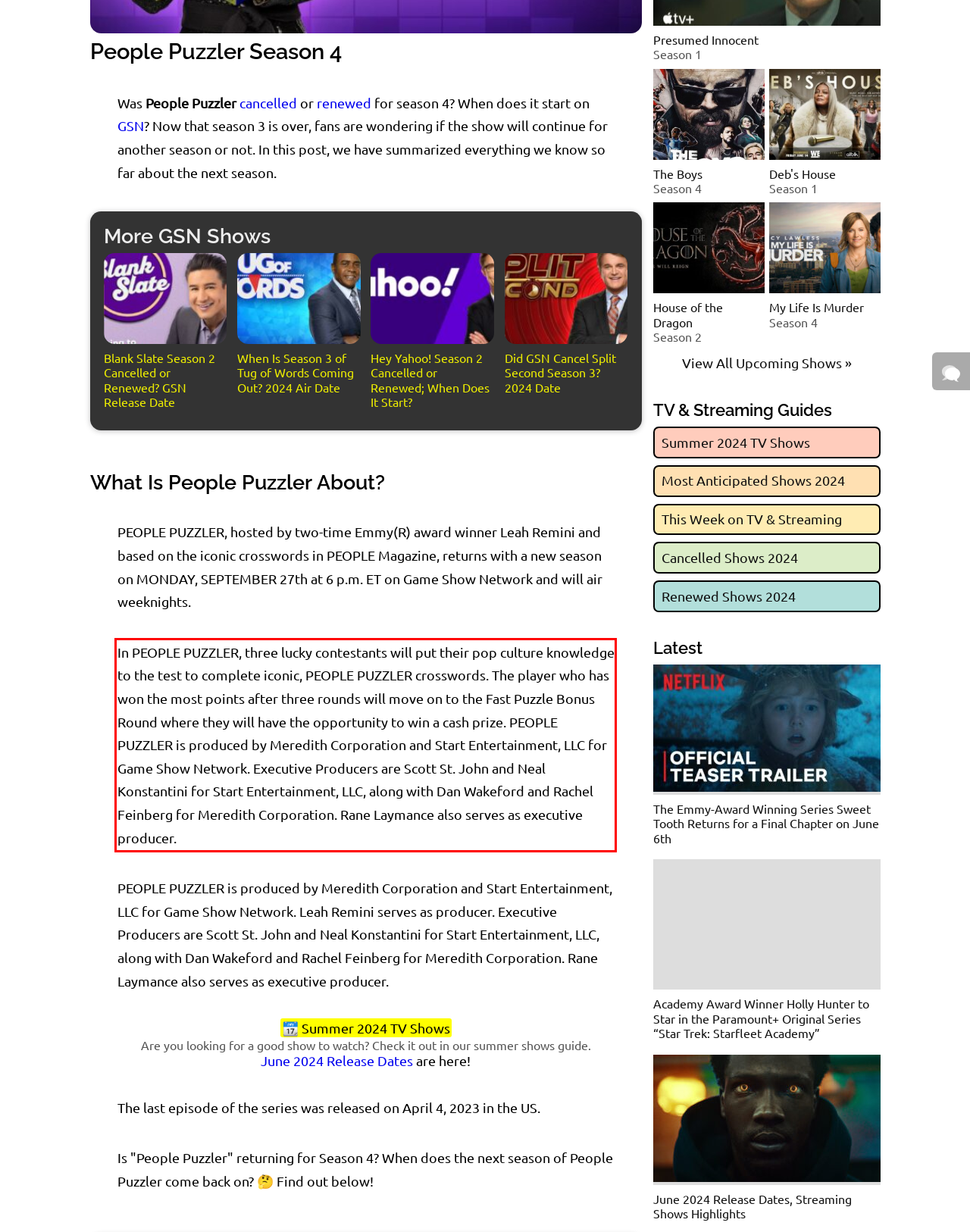You are given a screenshot of a webpage with a UI element highlighted by a red bounding box. Please perform OCR on the text content within this red bounding box.

In PEOPLE PUZZLER, three lucky contestants will put their pop culture knowledge to the test to complete iconic, PEOPLE PUZZLER crosswords. The player who has won the most points after three rounds will move on to the Fast Puzzle Bonus Round where they will have the opportunity to win a cash prize. PEOPLE PUZZLER is produced by Meredith Corporation and Start Entertainment, LLC for Game Show Network. Executive Producers are Scott St. John and Neal Konstantini for Start Entertainment, LLC, along with Dan Wakeford and Rachel Feinberg for Meredith Corporation. Rane Laymance also serves as executive producer.